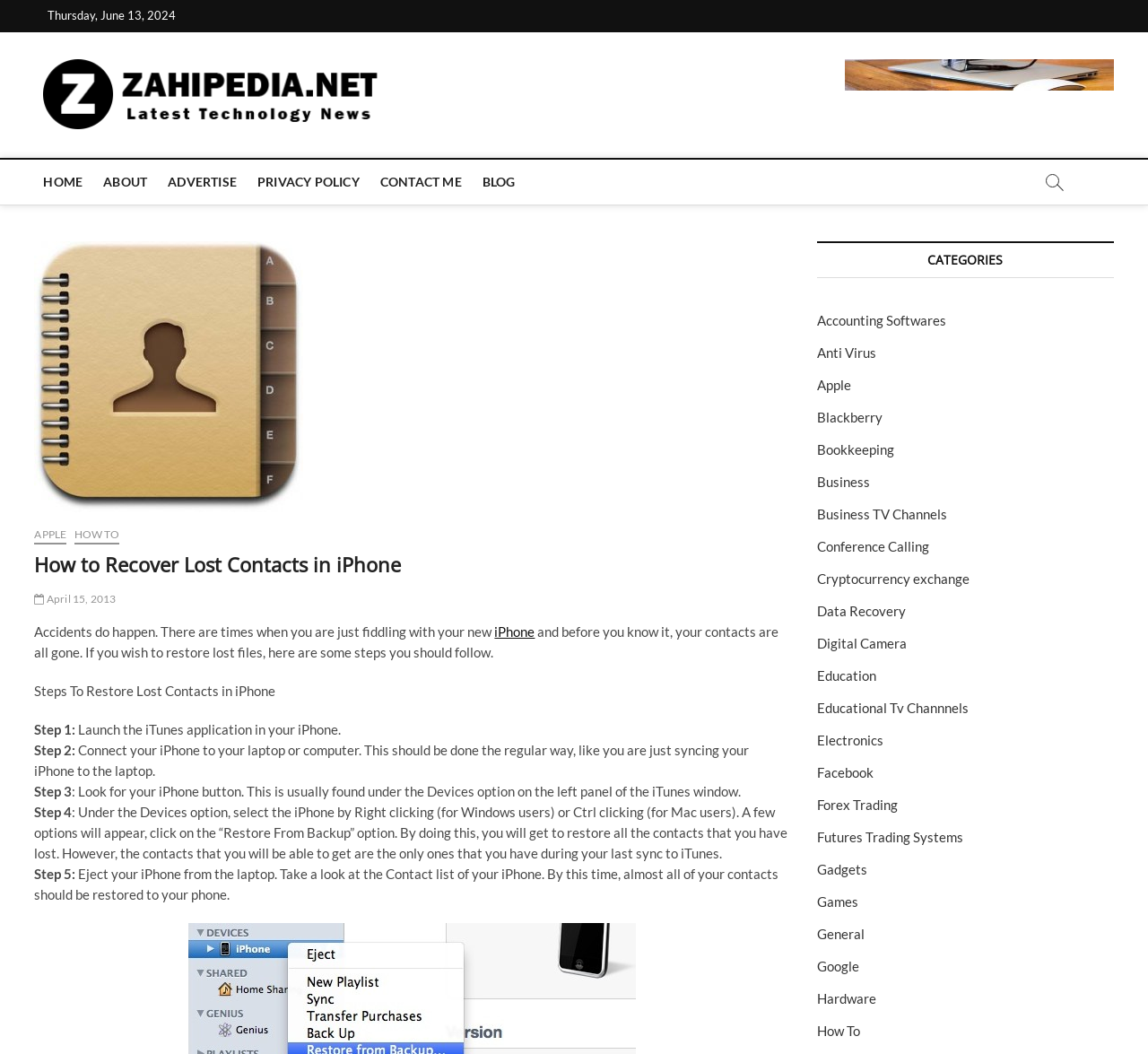Identify the bounding box coordinates of the clickable region to carry out the given instruction: "Click on the 'ABOUT' link".

[0.082, 0.151, 0.136, 0.194]